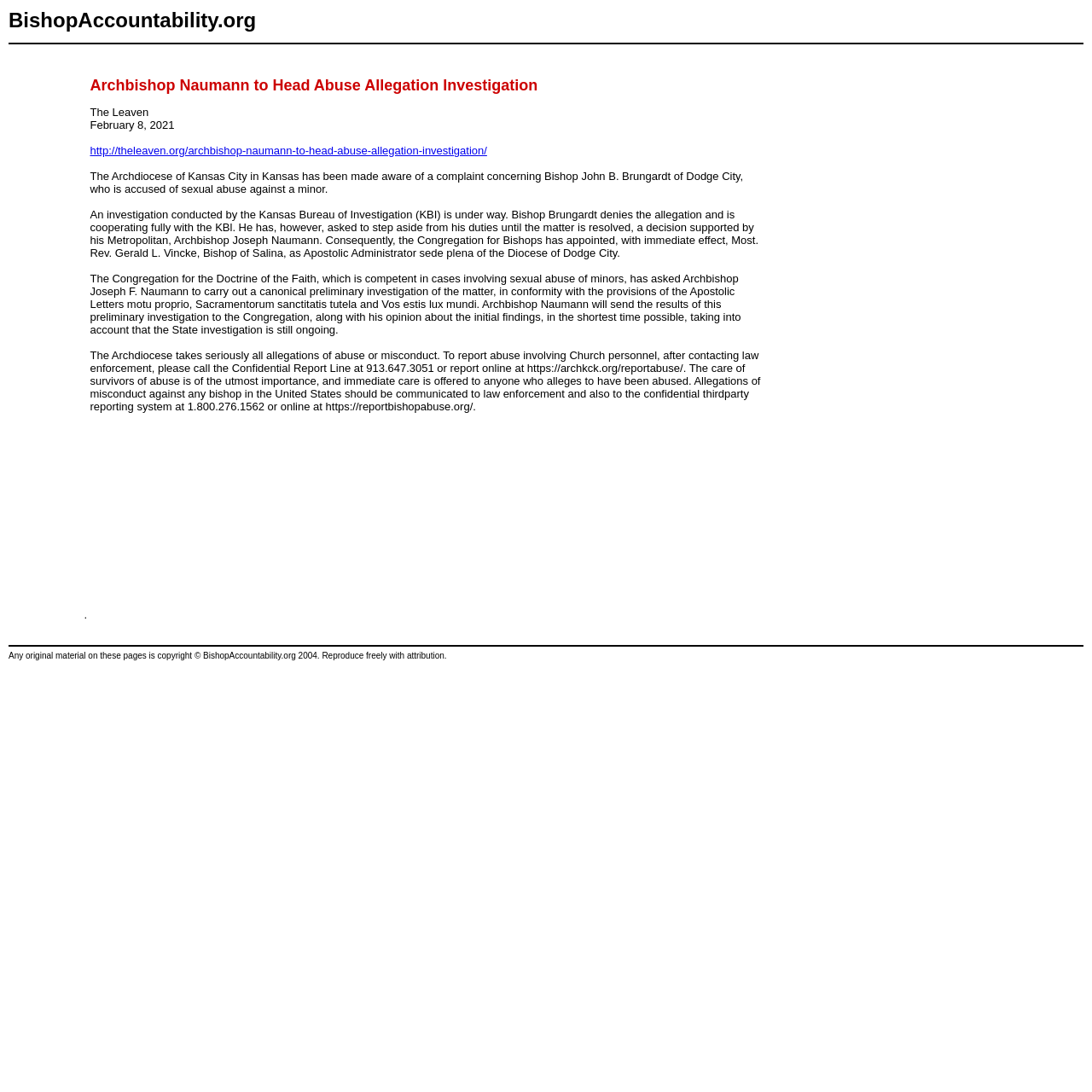Who is the Apostolic Administrator of the Diocese of Dodge City?
Using the information from the image, give a concise answer in one word or a short phrase.

Most. Rev. Gerald L. Vincke